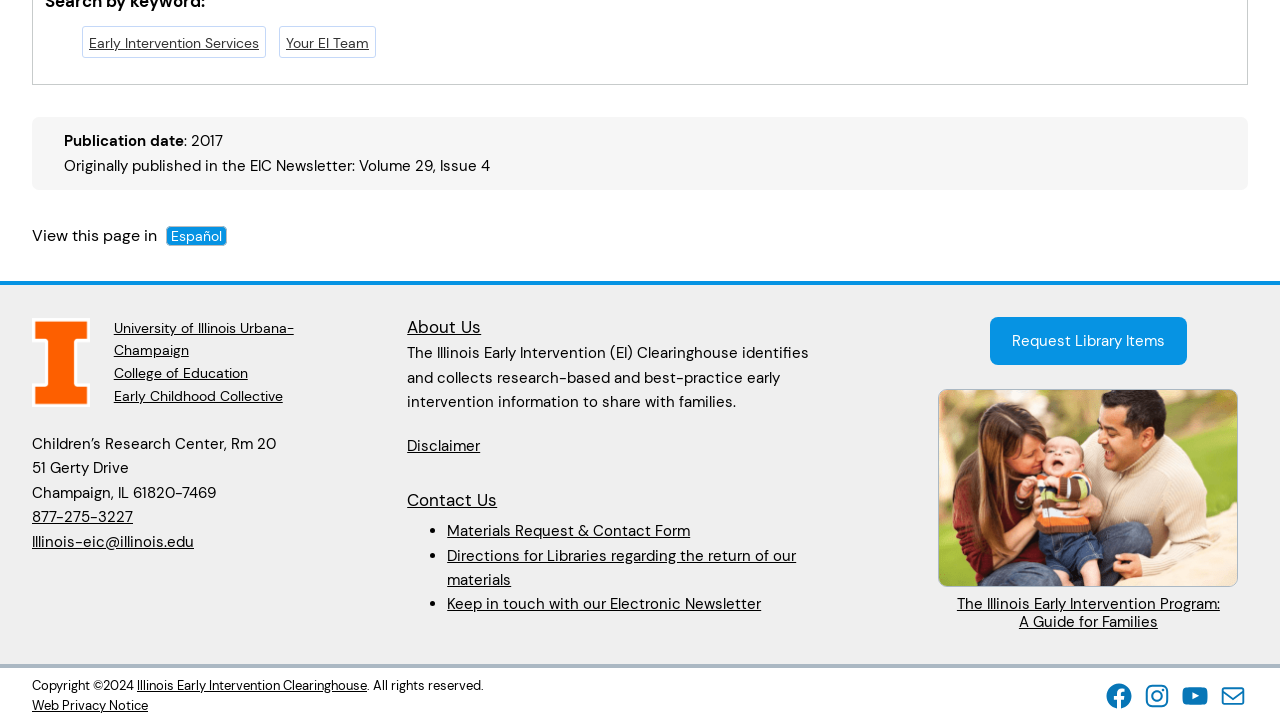Identify the bounding box coordinates of the element that should be clicked to fulfill this task: "Contact the Illinois Early Intervention Clearinghouse". The coordinates should be provided as four float numbers between 0 and 1, i.e., [left, top, right, bottom].

[0.025, 0.7, 0.104, 0.727]